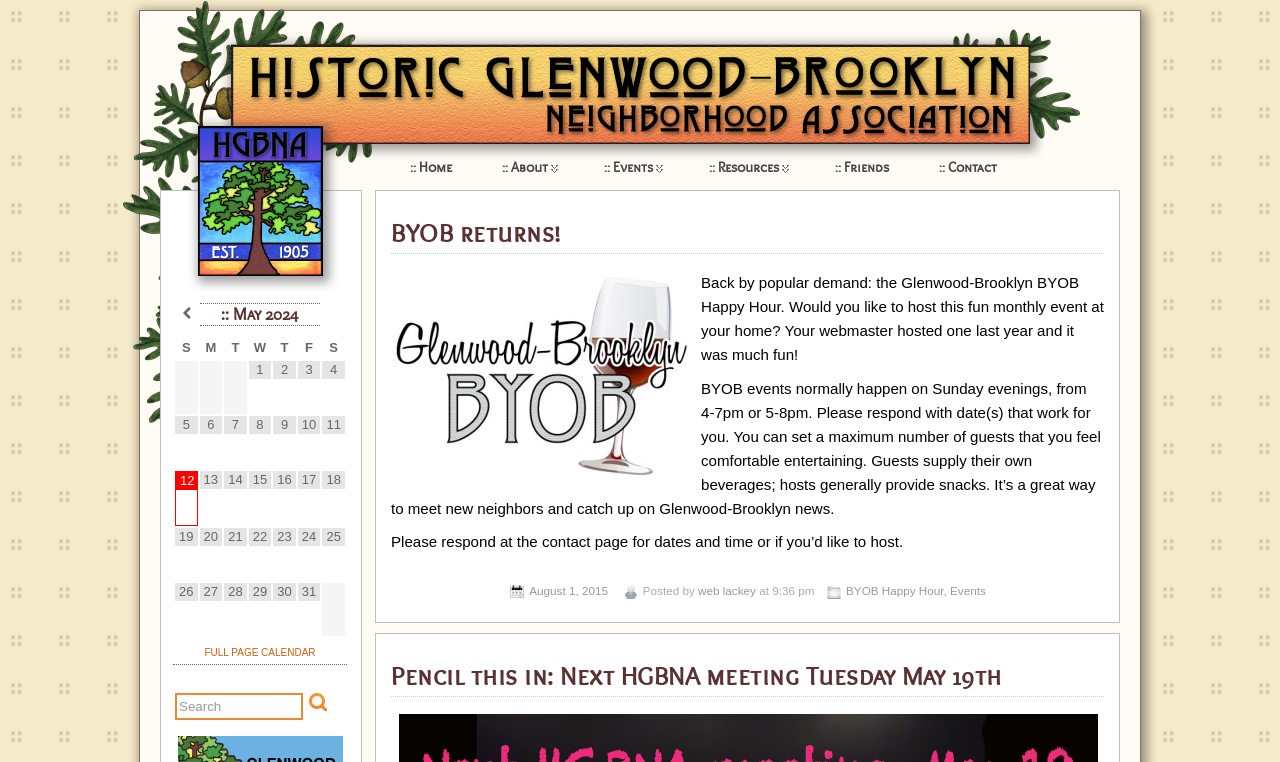Determine the bounding box coordinates for the region that must be clicked to execute the following instruction: "contact us".

None